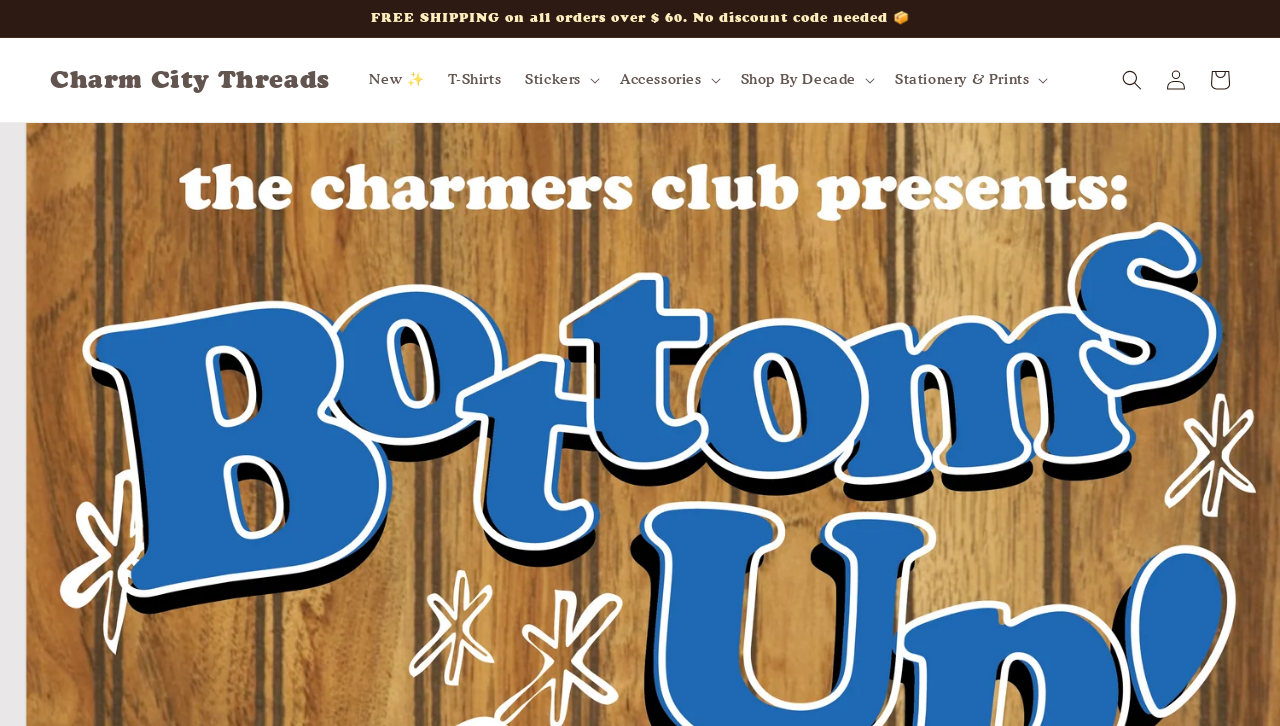What is the main heading of this webpage? Please extract and provide it.

Bottom's Up! A Vintage Market!